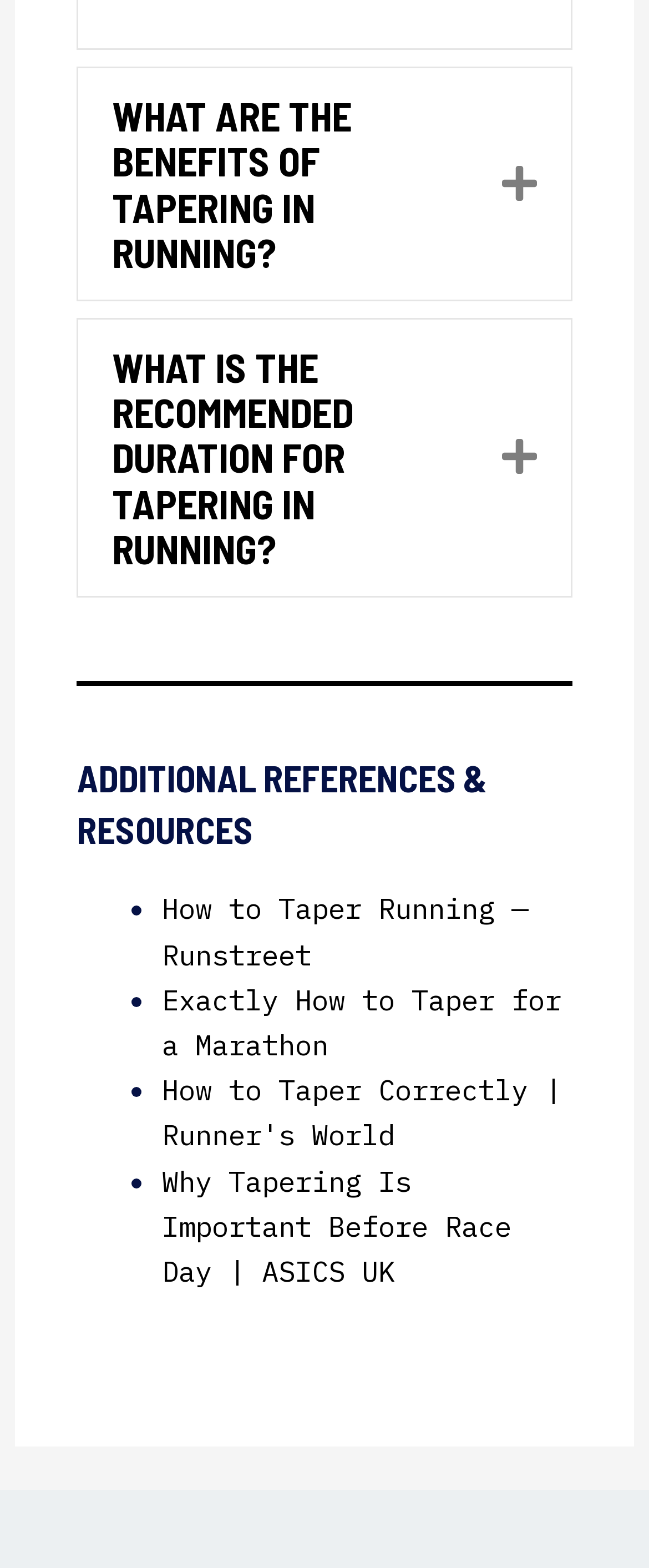Determine the coordinates of the bounding box that should be clicked to complete the instruction: "Check the 'ADDITIONAL REFERENCES & RESOURCES' section". The coordinates should be represented by four float numbers between 0 and 1: [left, top, right, bottom].

[0.118, 0.48, 0.882, 0.545]